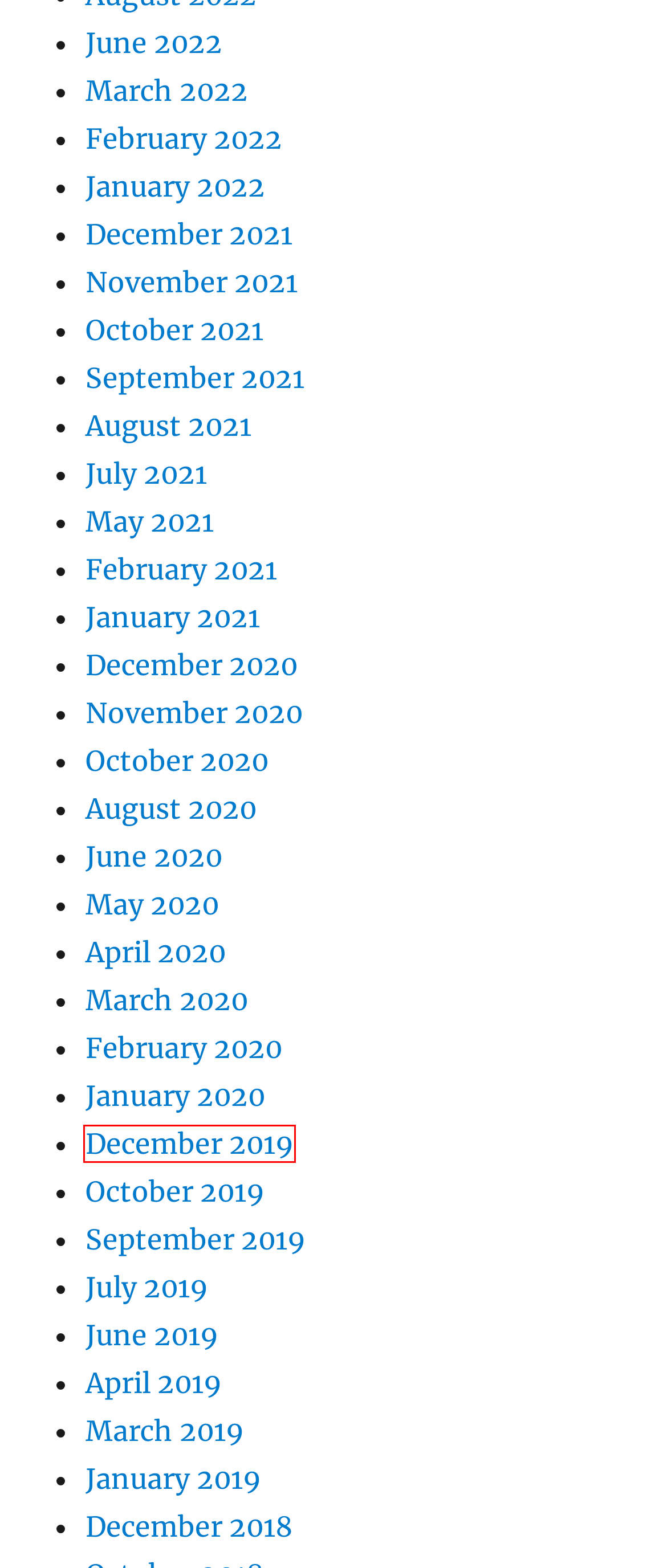A screenshot of a webpage is given, marked with a red bounding box around a UI element. Please select the most appropriate webpage description that fits the new page after clicking the highlighted element. Here are the candidates:
A. January 2020 – The Conservative Blind Guy
B. June 2020 – The Conservative Blind Guy
C. December 2020 – The Conservative Blind Guy
D. November 2021 – The Conservative Blind Guy
E. February 2022 – The Conservative Blind Guy
F. July 2021 – The Conservative Blind Guy
G. December 2019 – The Conservative Blind Guy
H. May 2021 – The Conservative Blind Guy

G